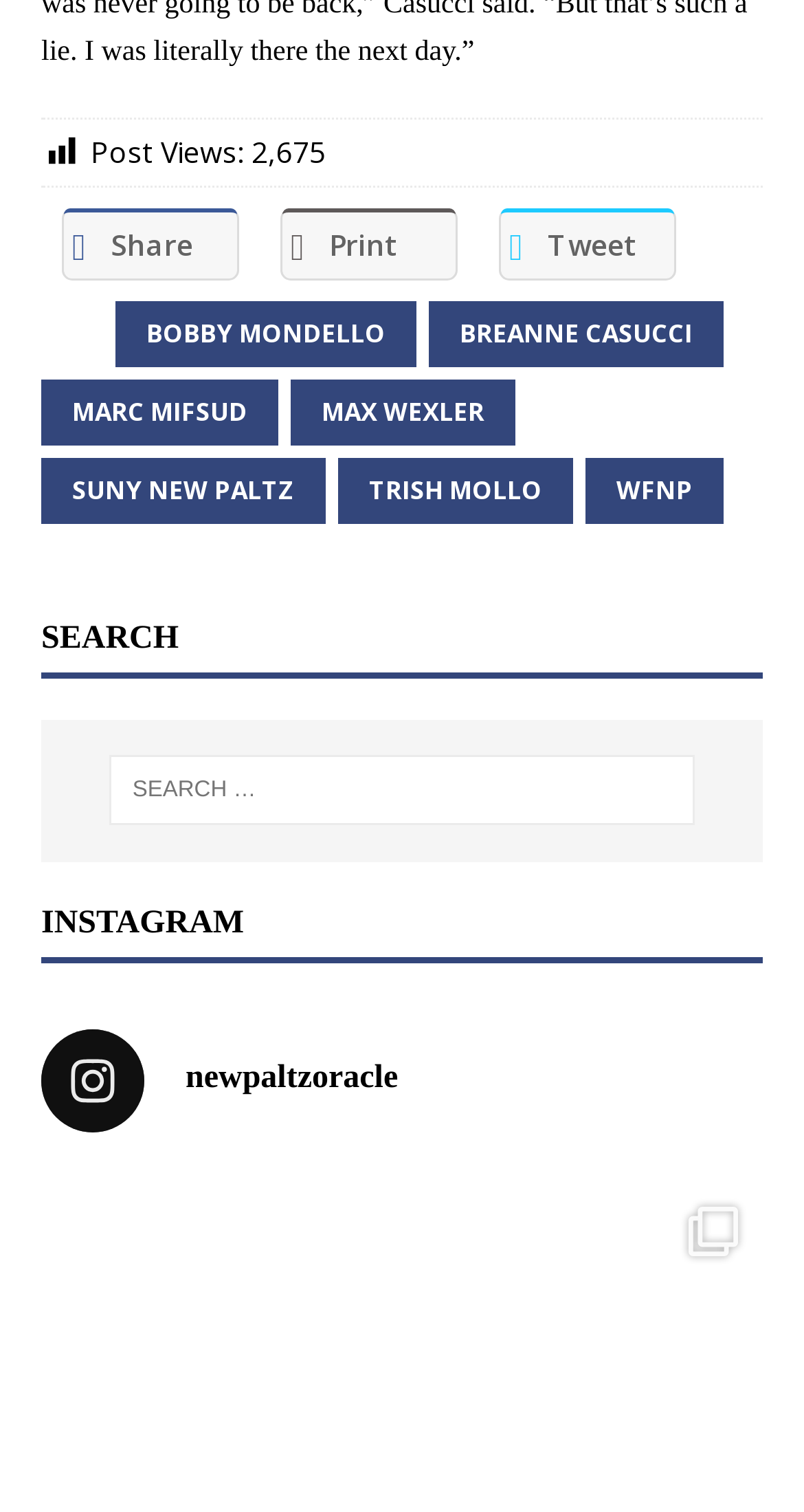Find the bounding box of the web element that fits this description: "Share on Facebook Share".

[0.077, 0.138, 0.297, 0.186]